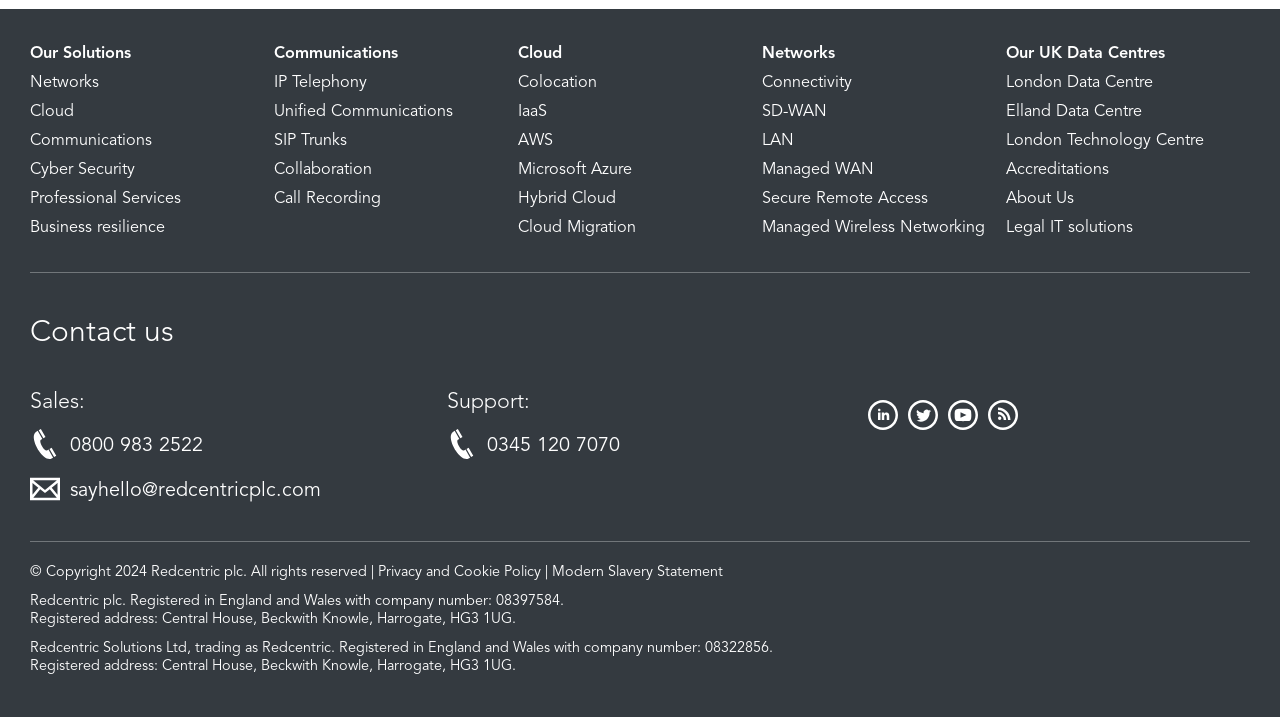Locate the bounding box of the UI element described in the following text: "Legal IT solutions".

[0.786, 0.306, 0.885, 0.329]